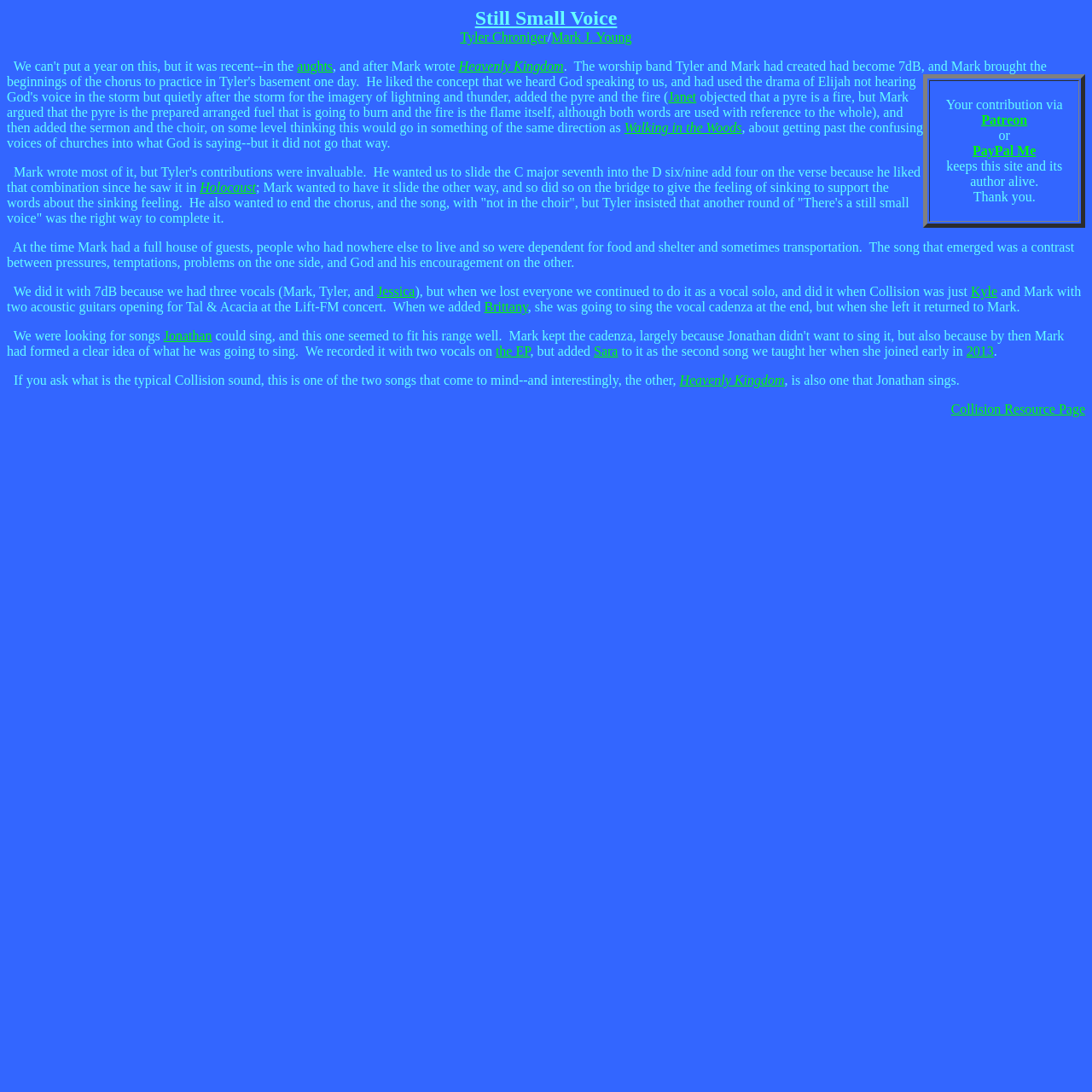Identify the bounding box coordinates of the clickable region to carry out the given instruction: "Read about Walking in the Woods".

[0.572, 0.11, 0.679, 0.123]